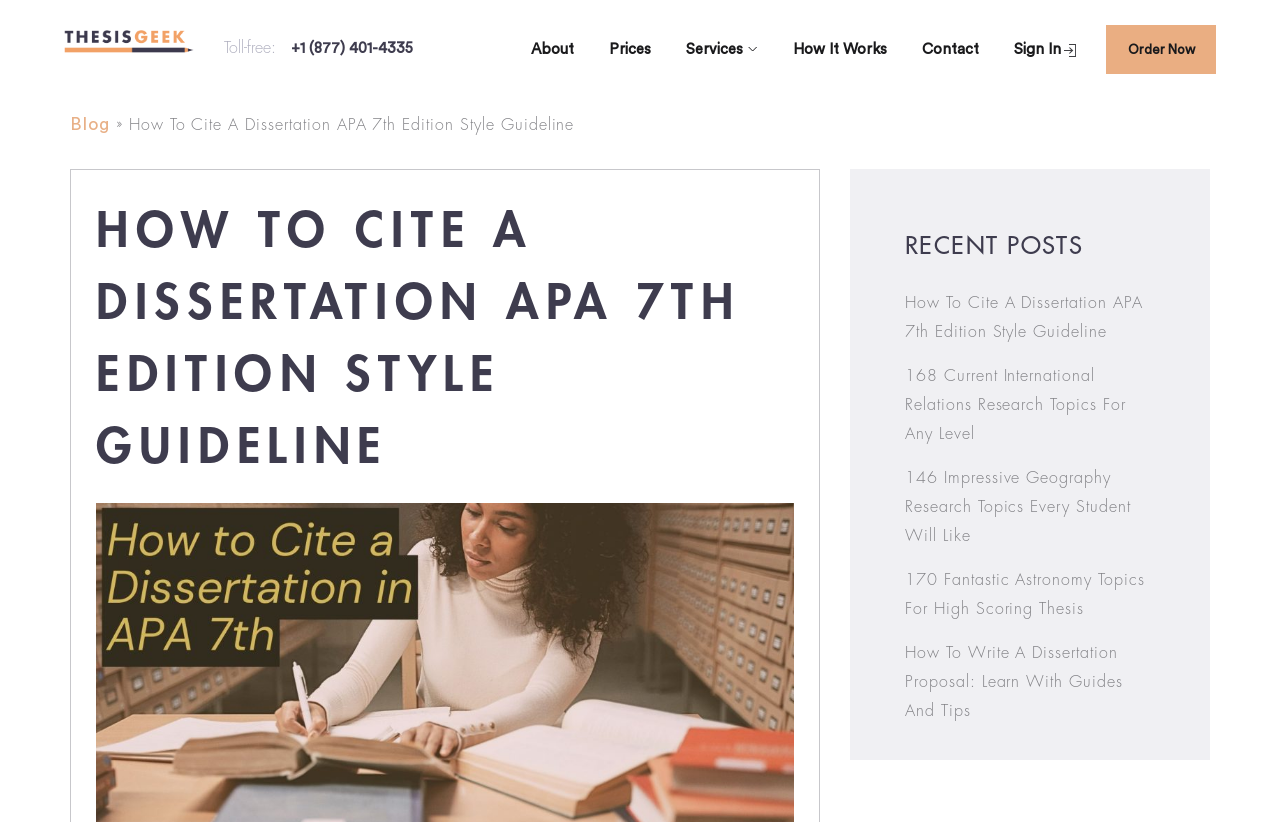Bounding box coordinates are specified in the format (top-left x, top-left y, bottom-right x, bottom-right y). All values are floating point numbers bounded between 0 and 1. Please provide the bounding box coordinate of the region this sentence describes: Sign In

[0.792, 0.05, 0.841, 0.071]